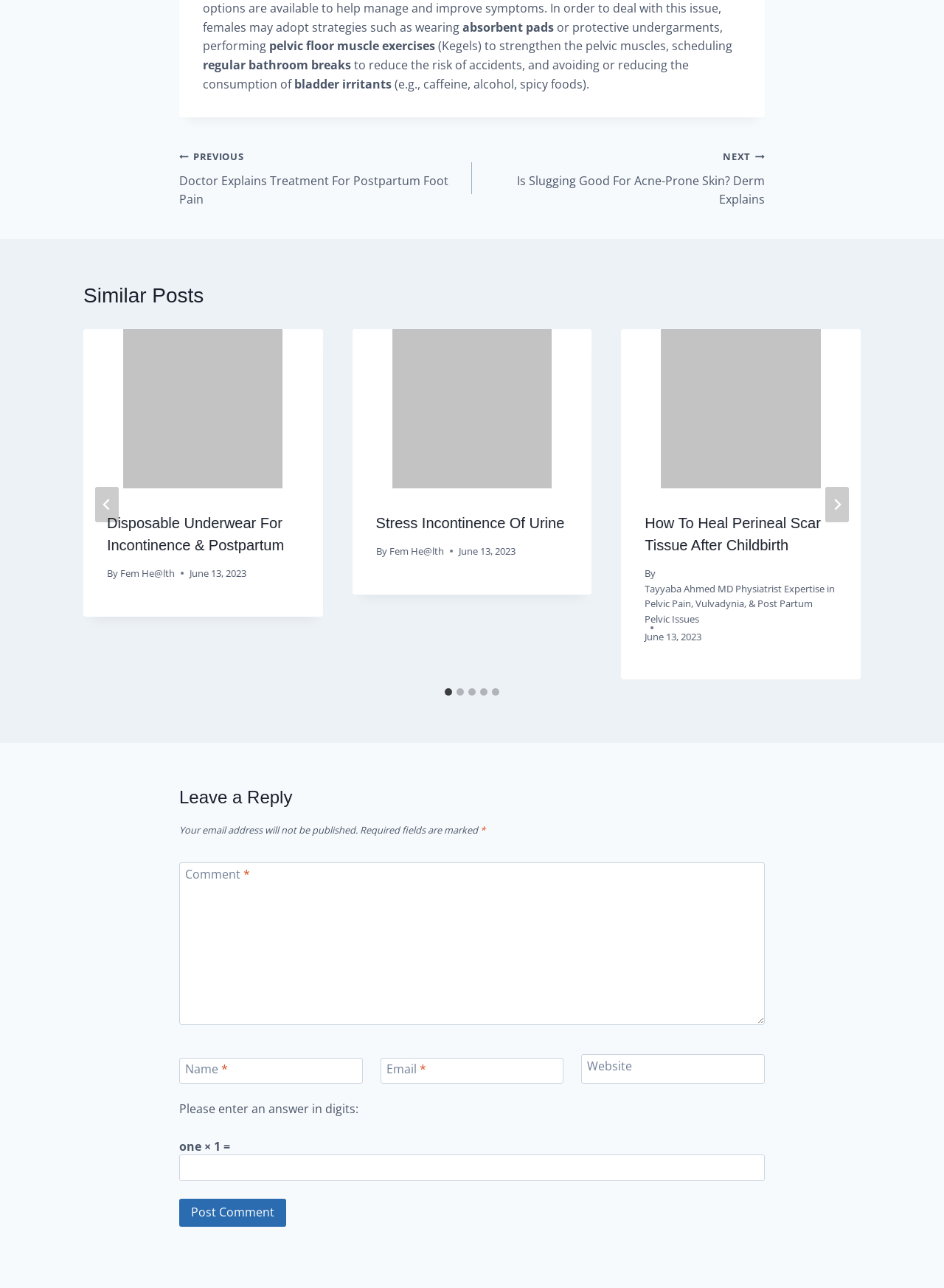Identify the bounding box coordinates of the region that needs to be clicked to carry out this instruction: "Click on the 'Disposable Underwear For Incontinence & Postpartum' link". Provide these coordinates as four float numbers ranging from 0 to 1, i.e., [left, top, right, bottom].

[0.088, 0.255, 0.342, 0.379]